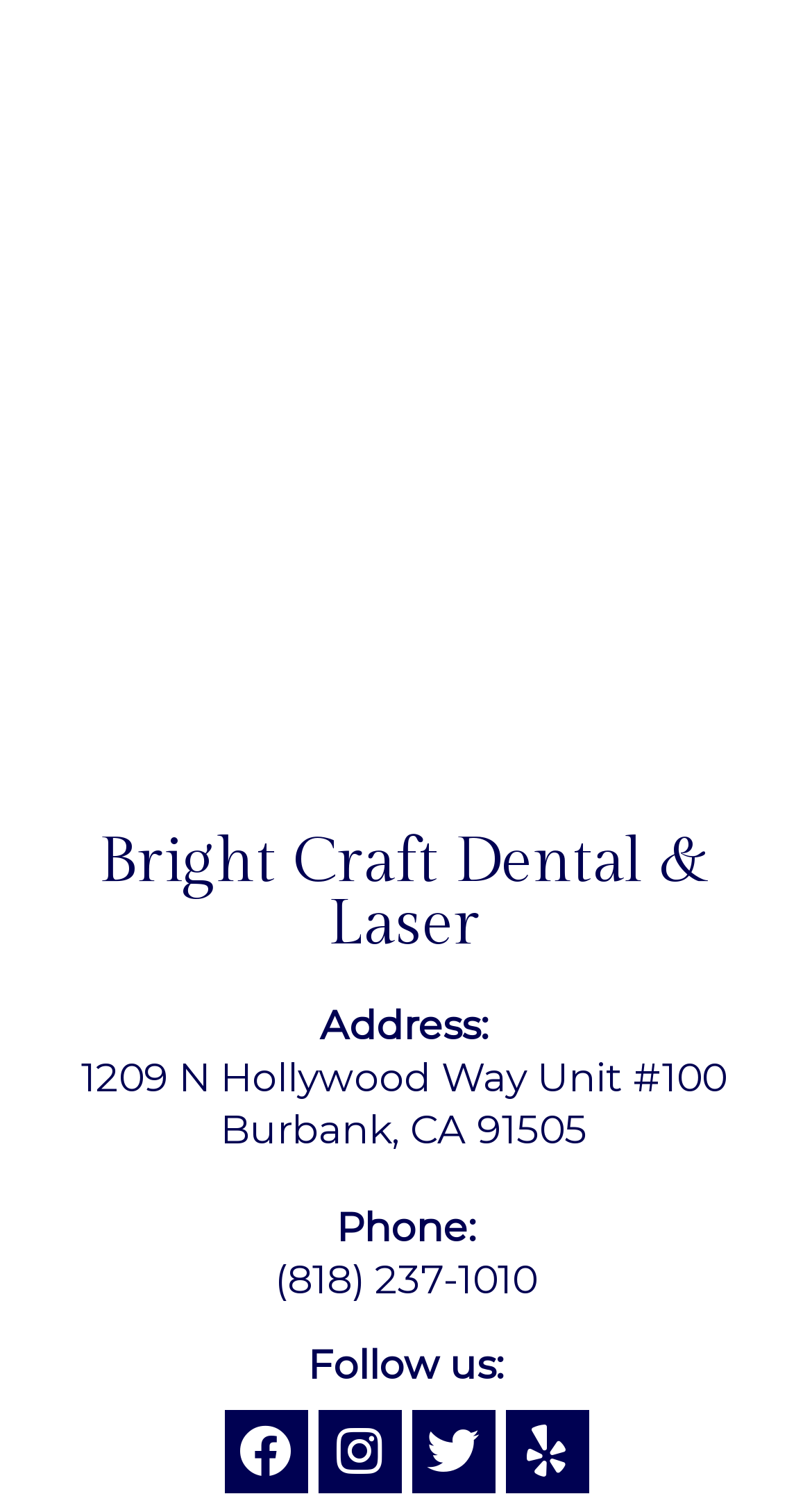Review the image closely and give a comprehensive answer to the question: What is the name of the dental clinic?

The name of the dental clinic can be found in the heading element, which is 'Bright Craft Dental & Laser'.